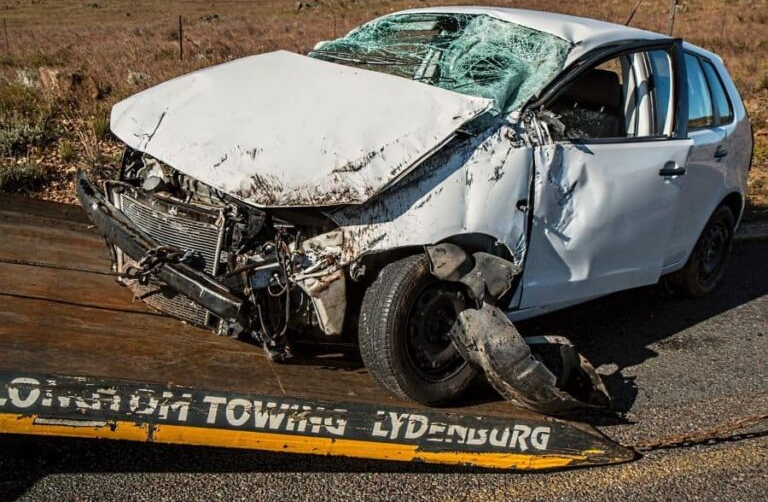Explain the scene depicted in the image, including all details.

The image depicts a severely damaged white car, which has sustained extensive front-end injuries due to a likely collision. The crumpled hood and shattered windshield illustrate the impact's severity, while parts of the vehicle's chassis are visible, suggesting a significant loss of structural integrity. A tire is detached and lying beside the vehicle, further emphasizing the aftermath of the accident. The scene is set against a rugged landscape, with a tow truck's yellow bed partially visible in the foreground, indicating that the car has been transported or is in the process of being removed from the site. This image encapsulates the harsh realities of car accidents, which often result in both physical and legal challenges for those involved.